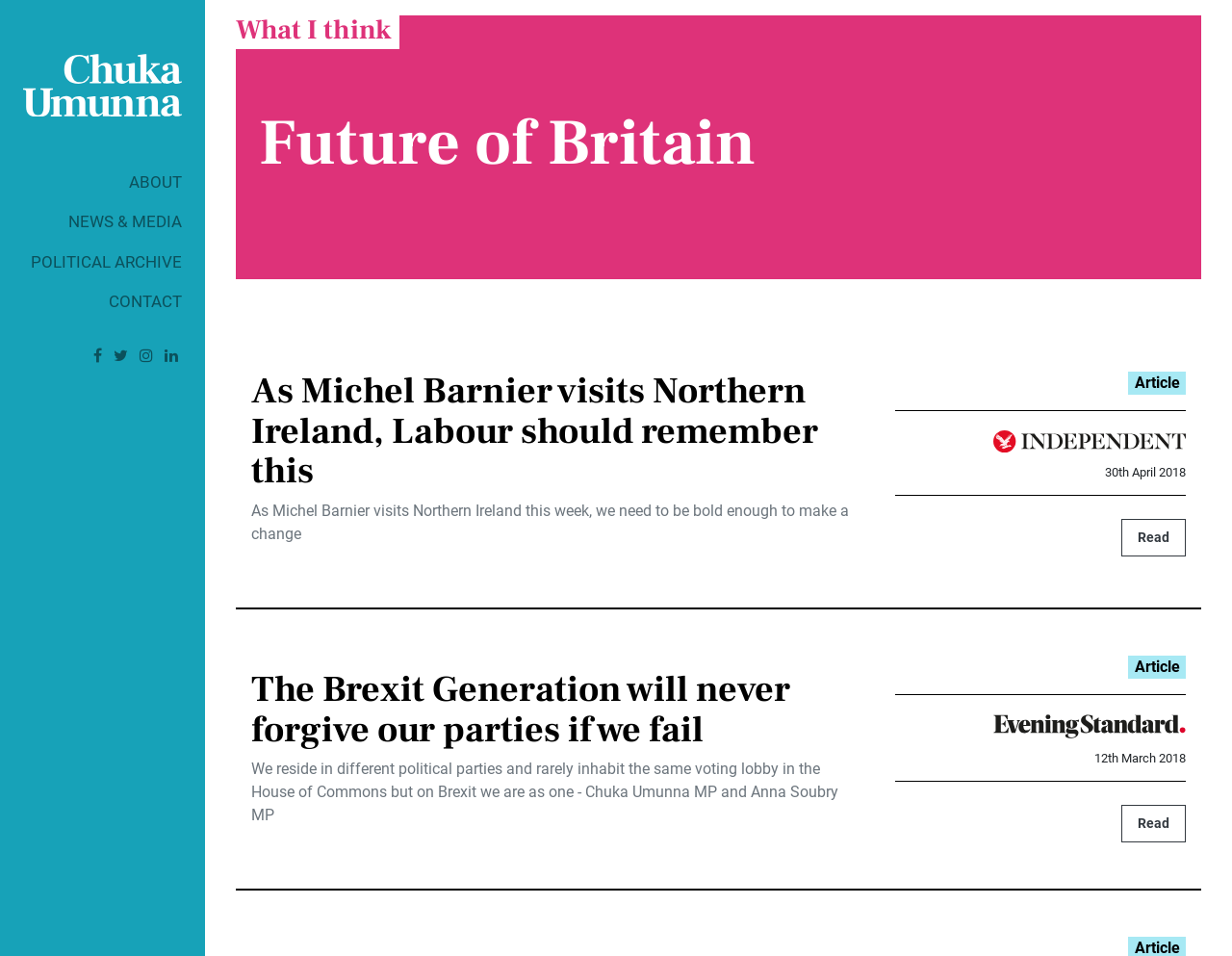What is the purpose of the links with icons?
Please provide a single word or phrase as your answer based on the image.

Social media links